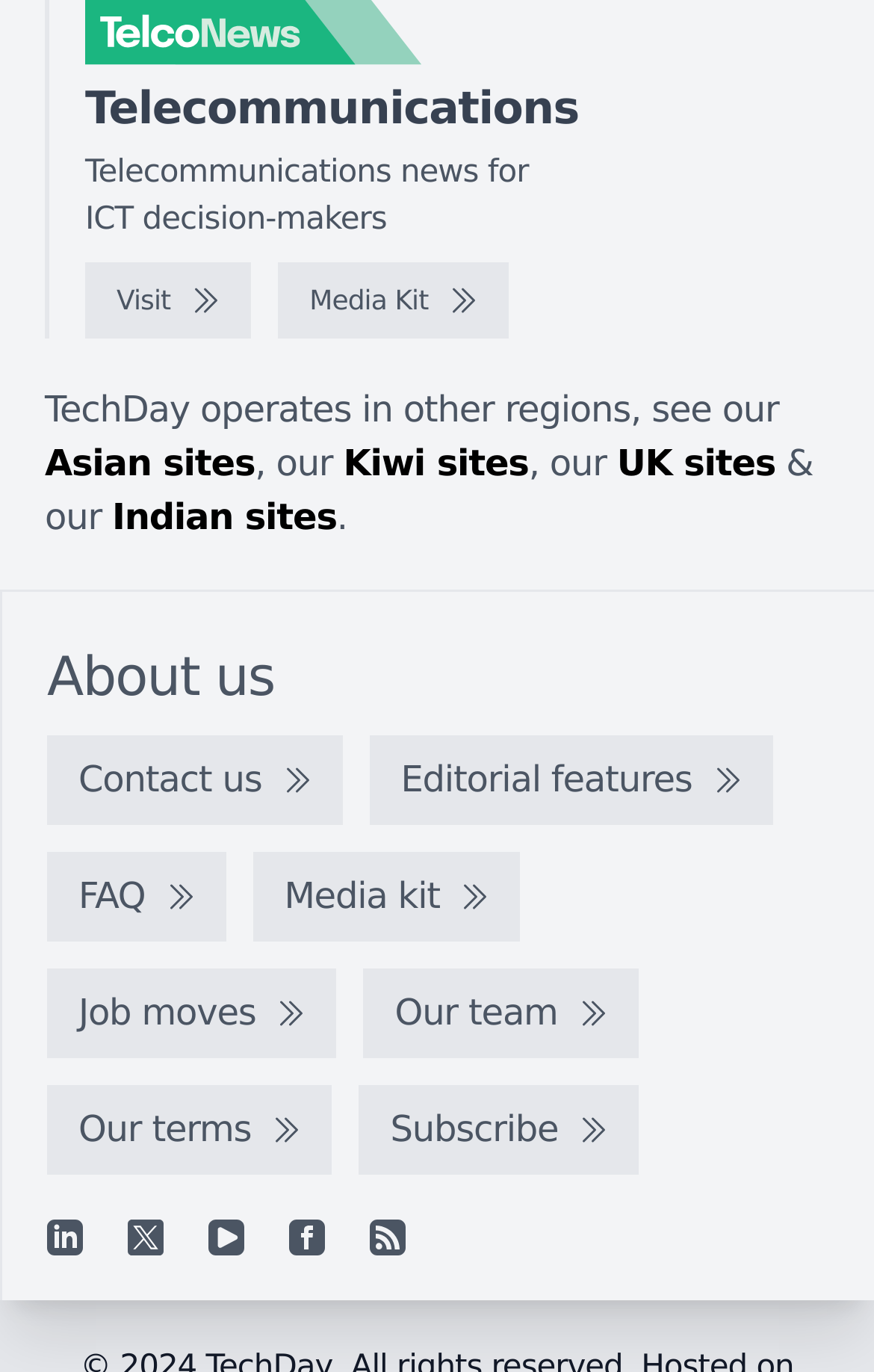Identify the bounding box of the UI element described as follows: "Editorial features". Provide the coordinates as four float numbers in the range of 0 to 1 [left, top, right, bottom].

[0.423, 0.537, 0.884, 0.602]